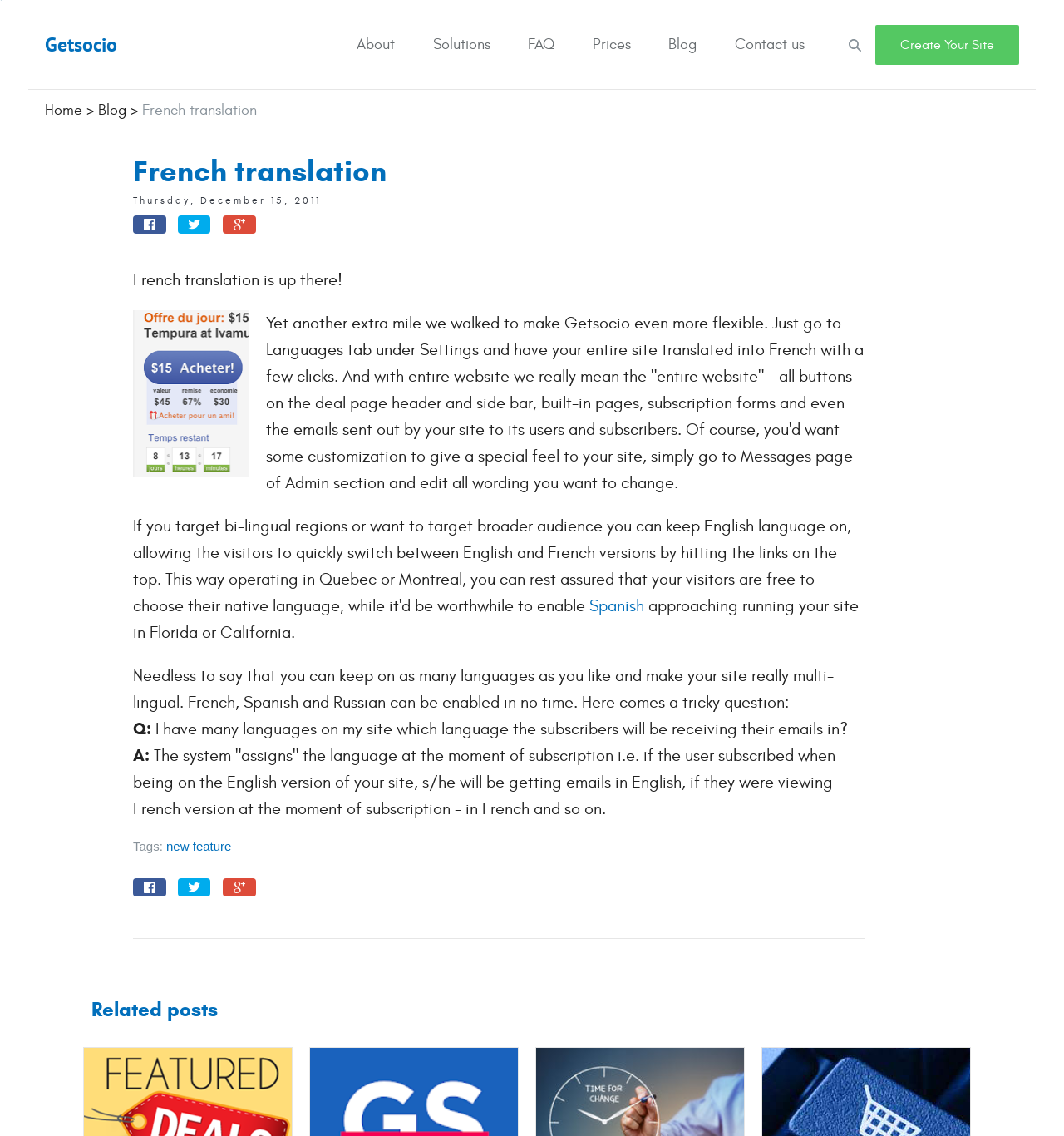What is the name of the blog?
Refer to the screenshot and answer in one word or phrase.

GetSocio Blog